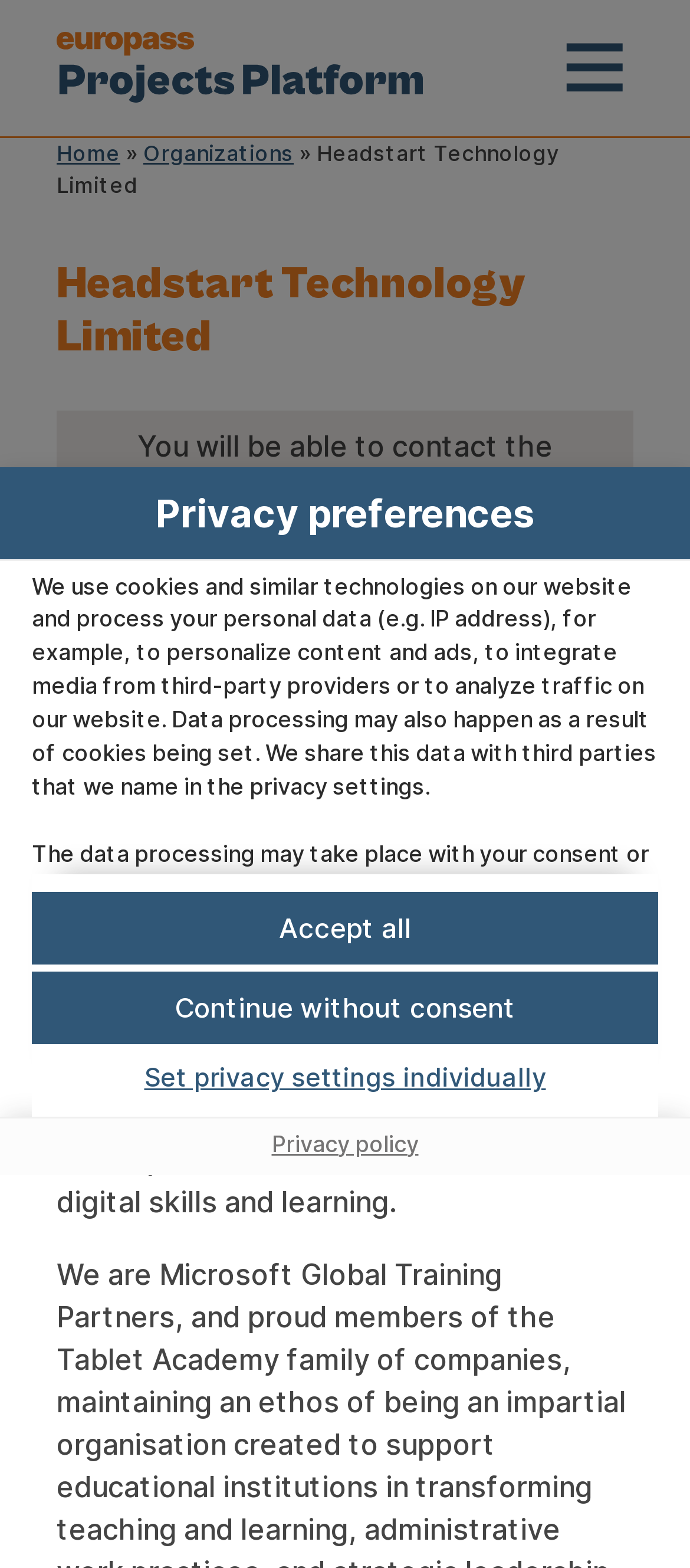Given the description Spotlight on Lake, predict the bounding box coordinates of the UI element. Ensure the coordinates are in the format (top-left x, top-left y, bottom-right x, bottom-right y) and all values are between 0 and 1.

None